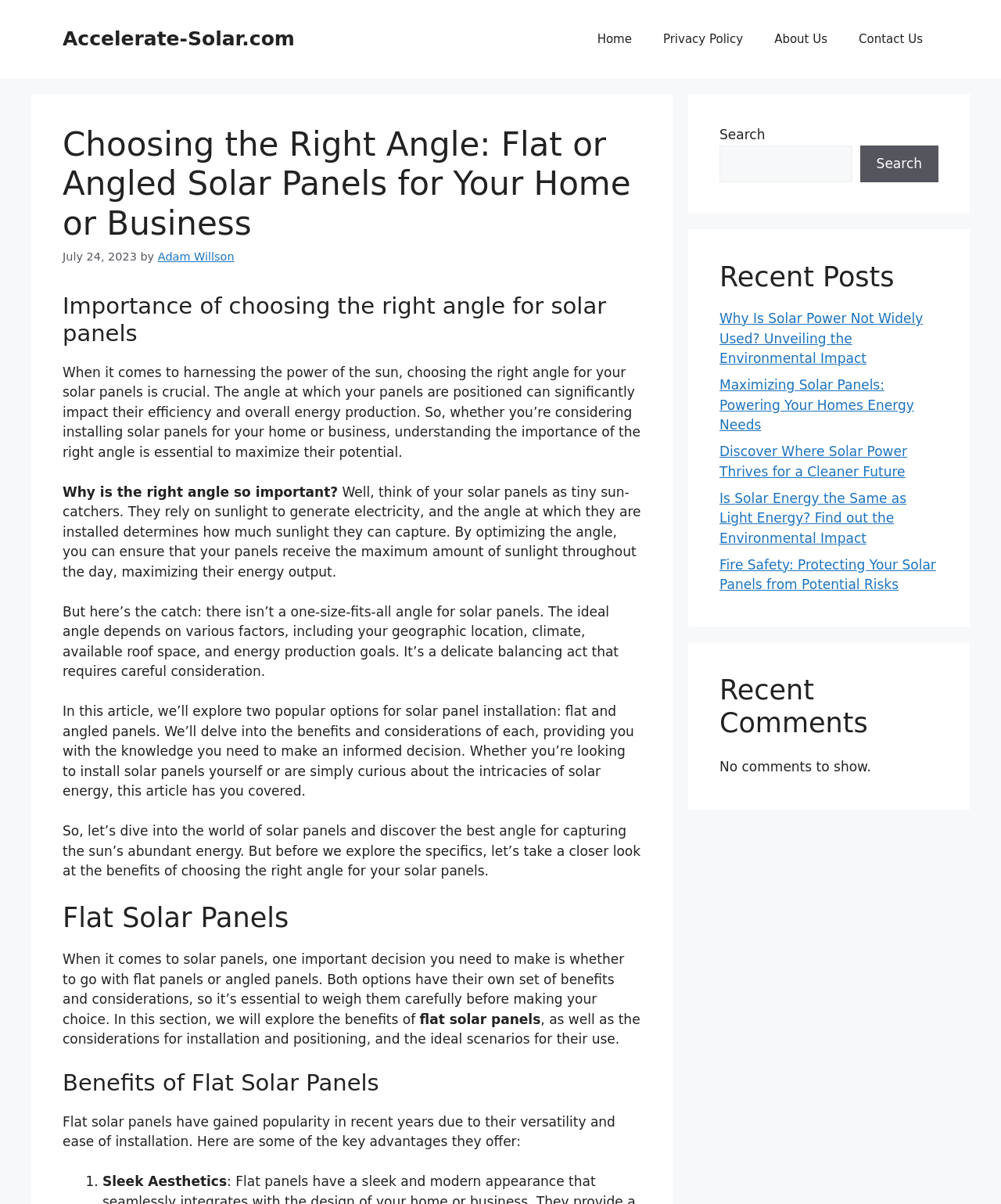Locate the bounding box coordinates of the segment that needs to be clicked to meet this instruction: "Search for something".

[0.719, 0.121, 0.851, 0.151]